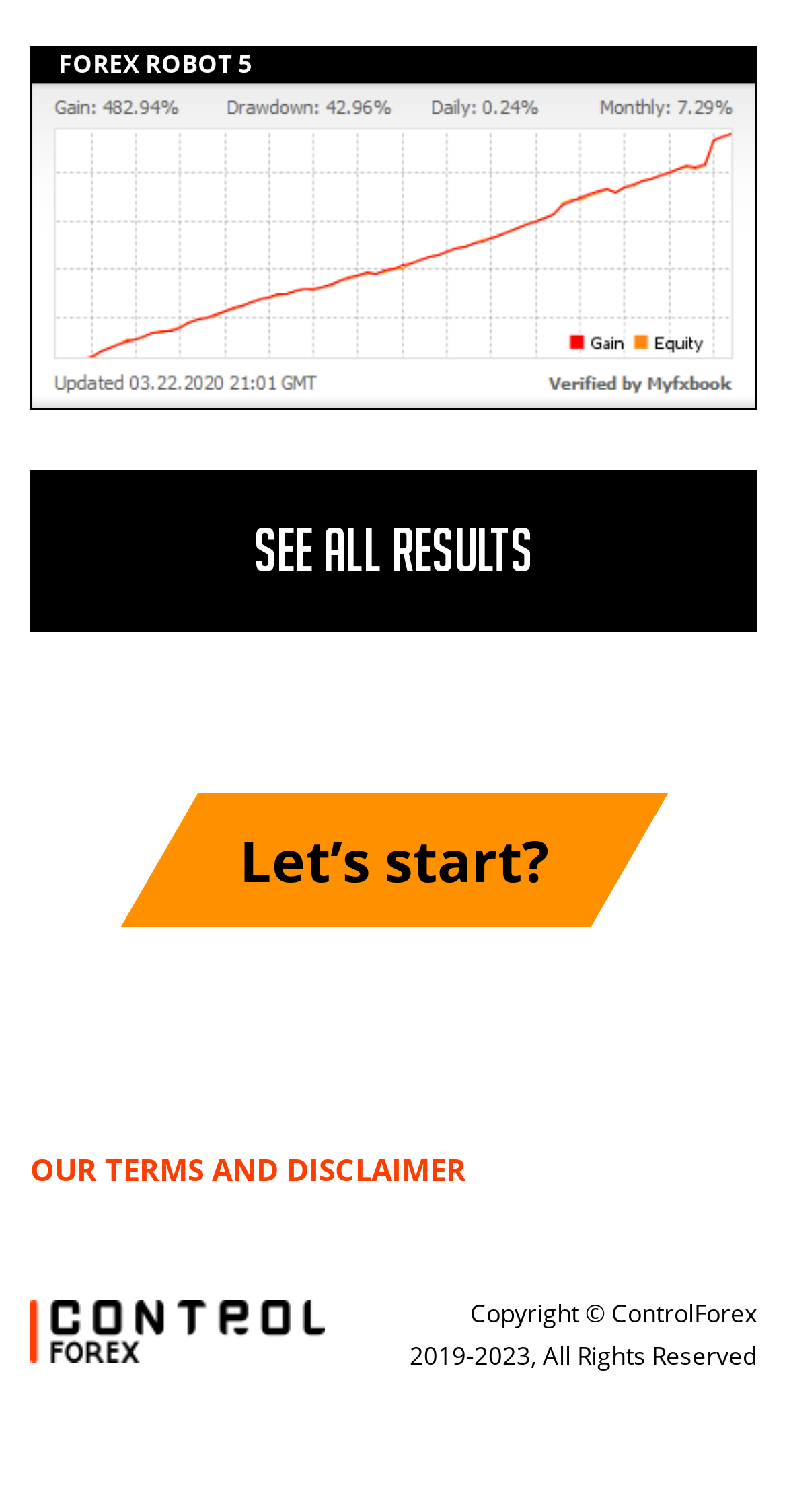How many footer links are there?
Give a single word or phrase as your answer by examining the image.

3